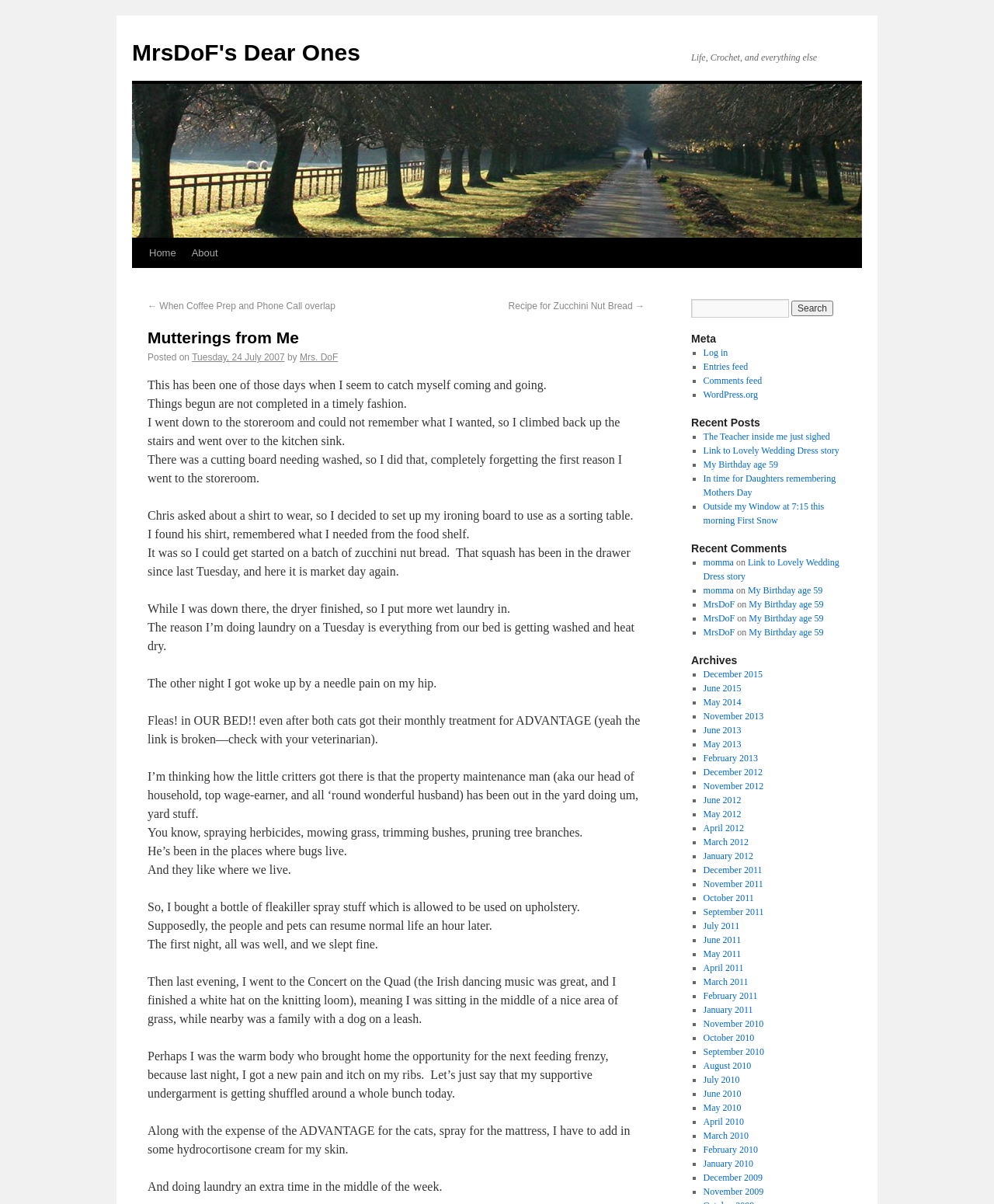Identify the bounding box coordinates of the clickable region to carry out the given instruction: "Read the recent post 'The Teacher inside me just sighed'".

[0.707, 0.358, 0.835, 0.367]